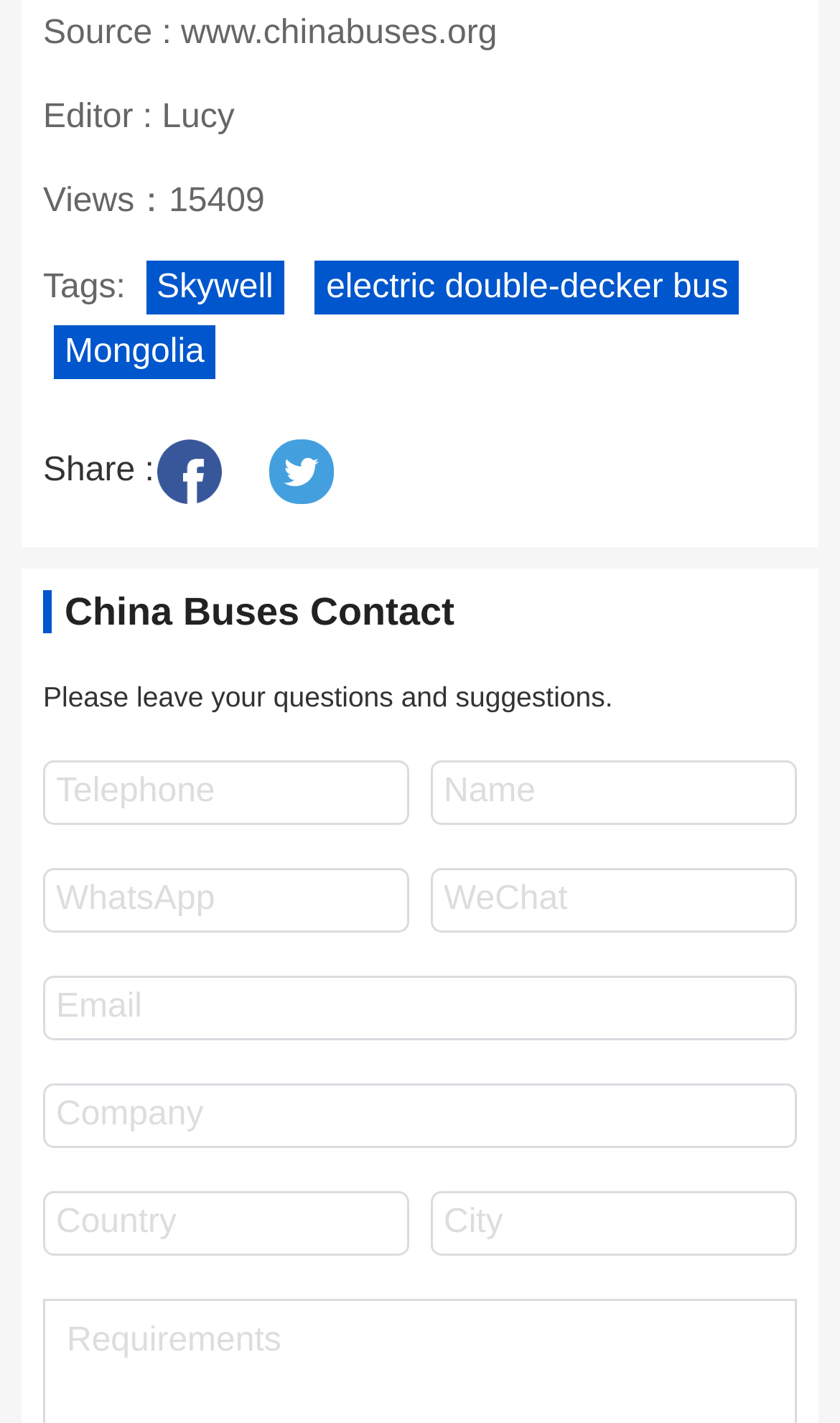Identify the bounding box coordinates of the section that should be clicked to achieve the task described: "View recent posts".

None